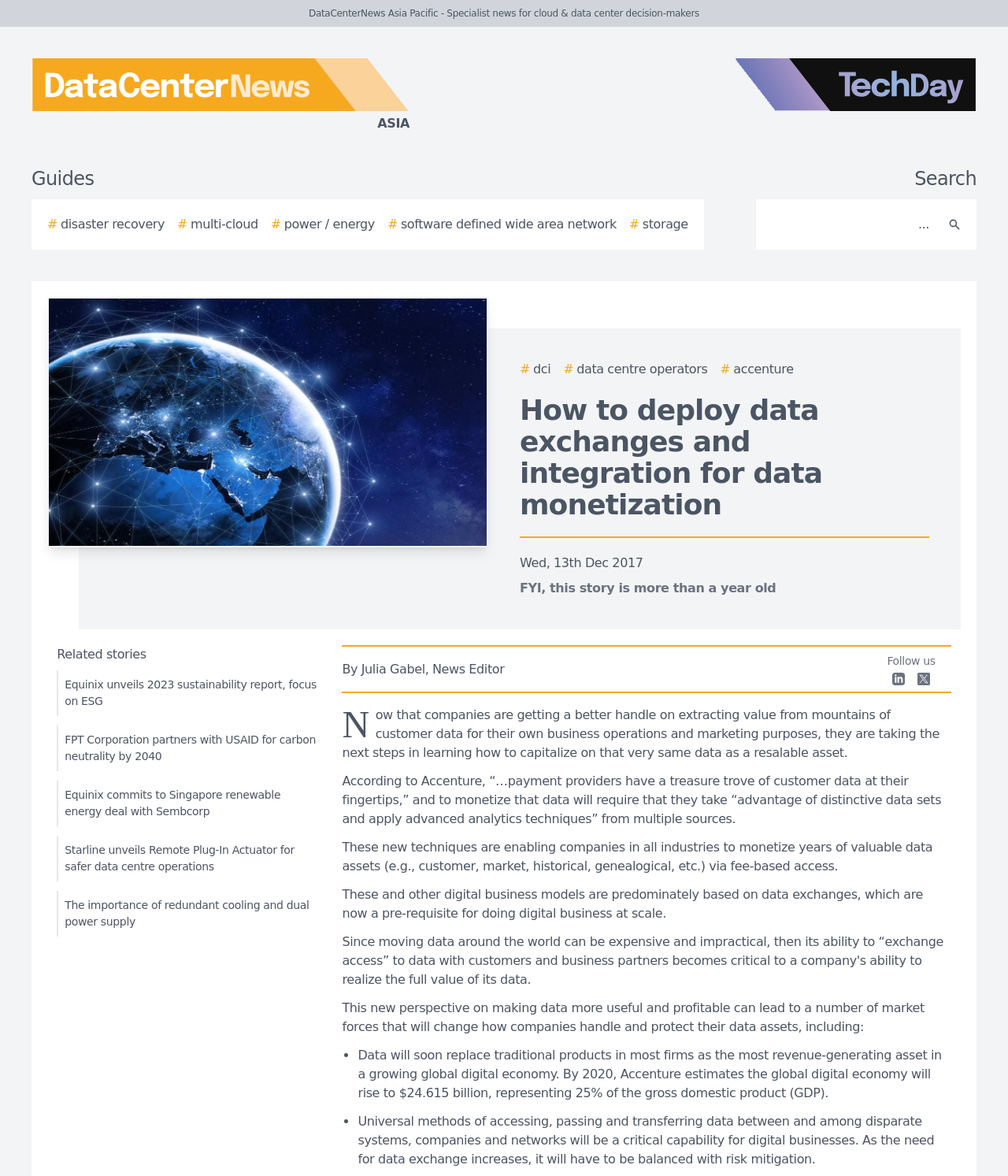Respond with a single word or phrase:
How many links are there in the 'Guides' section?

5